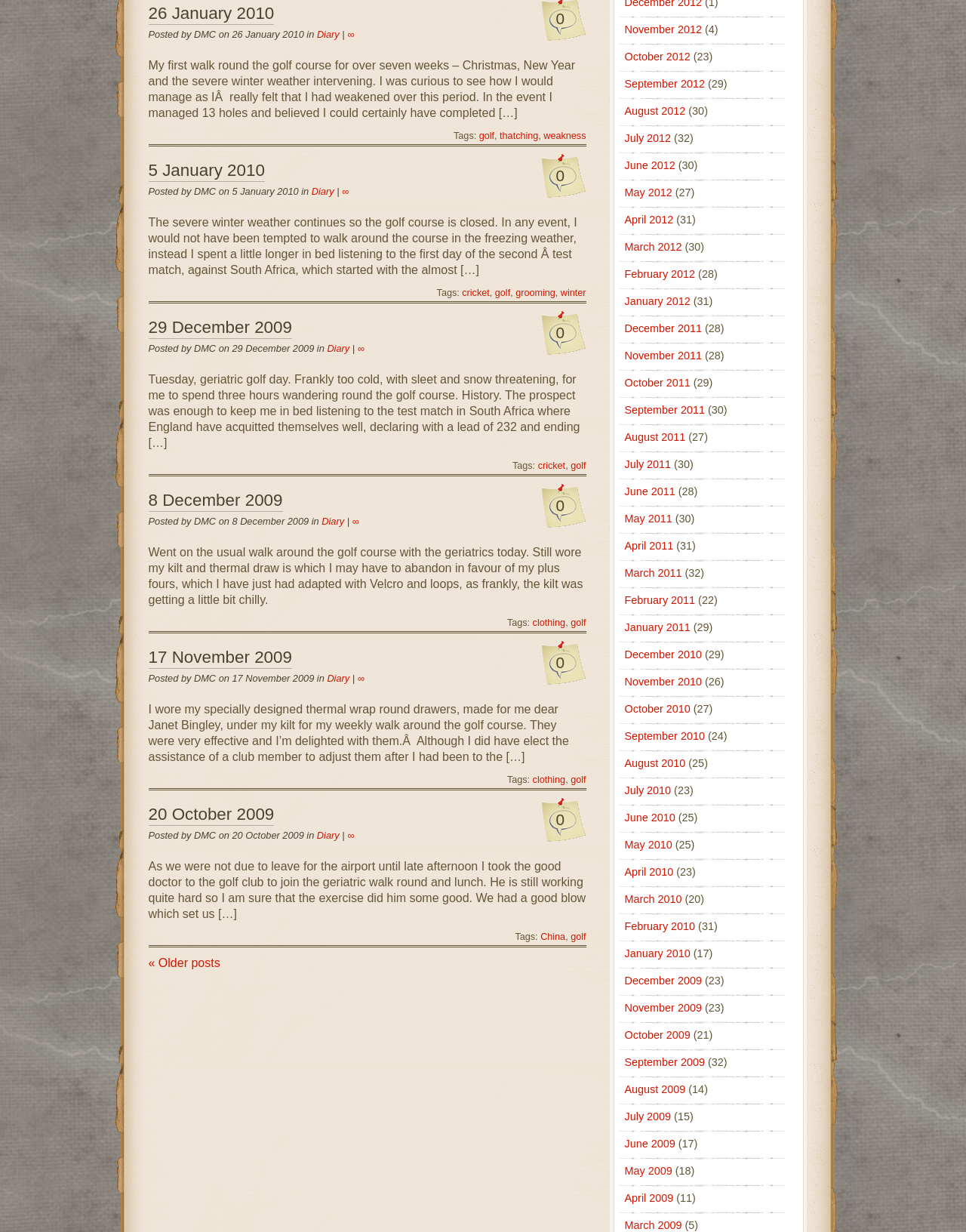Based on the image, give a detailed response to the question: How many tags are associated with the diary entry on 5 January 2010?

I counted the number of link elements following the 'Tags:' static text element associated with the diary entry on 5 January 2010, and there are 4 link elements.